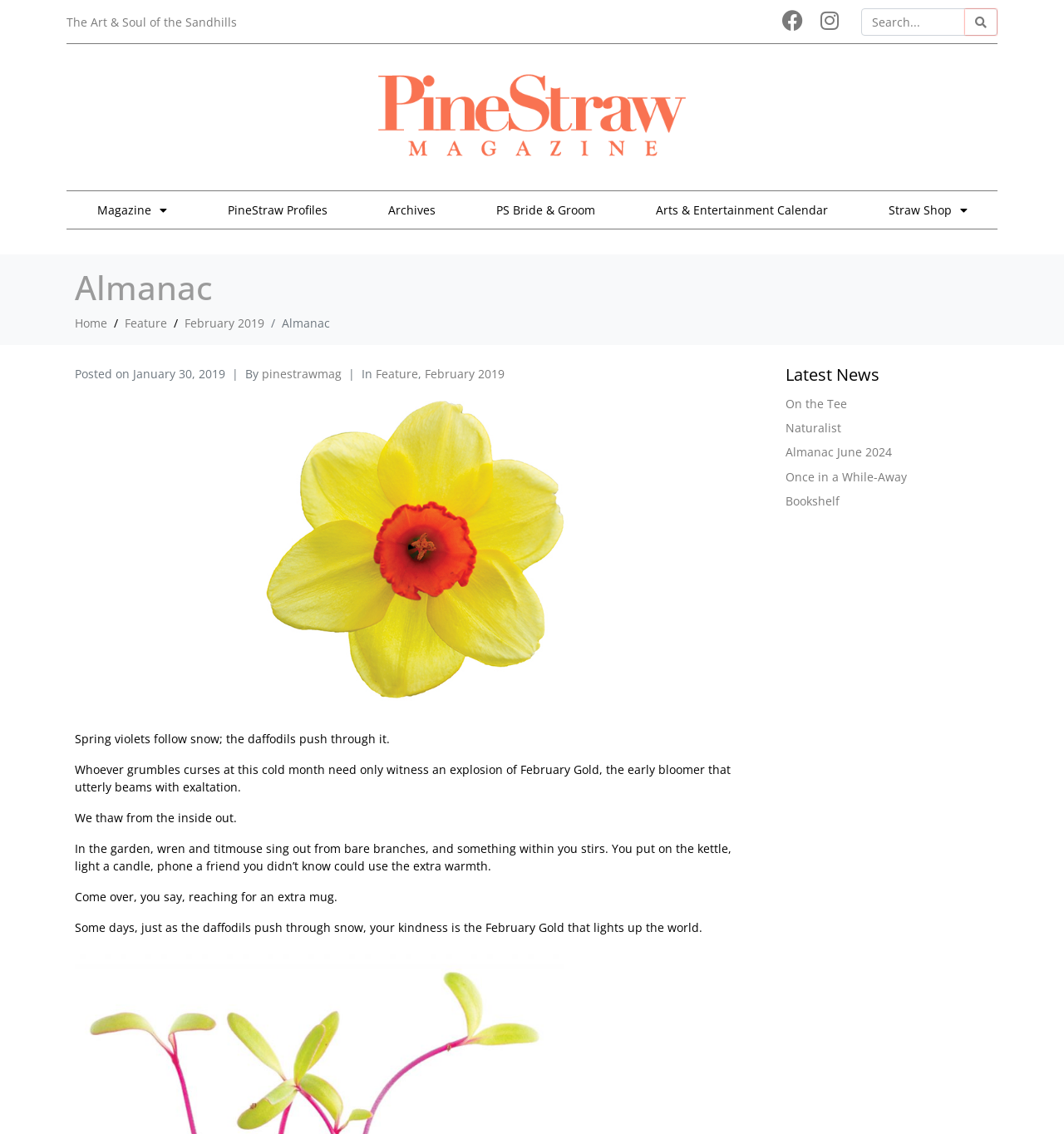Show the bounding box coordinates for the HTML element described as: "Archives".

[0.336, 0.168, 0.438, 0.202]